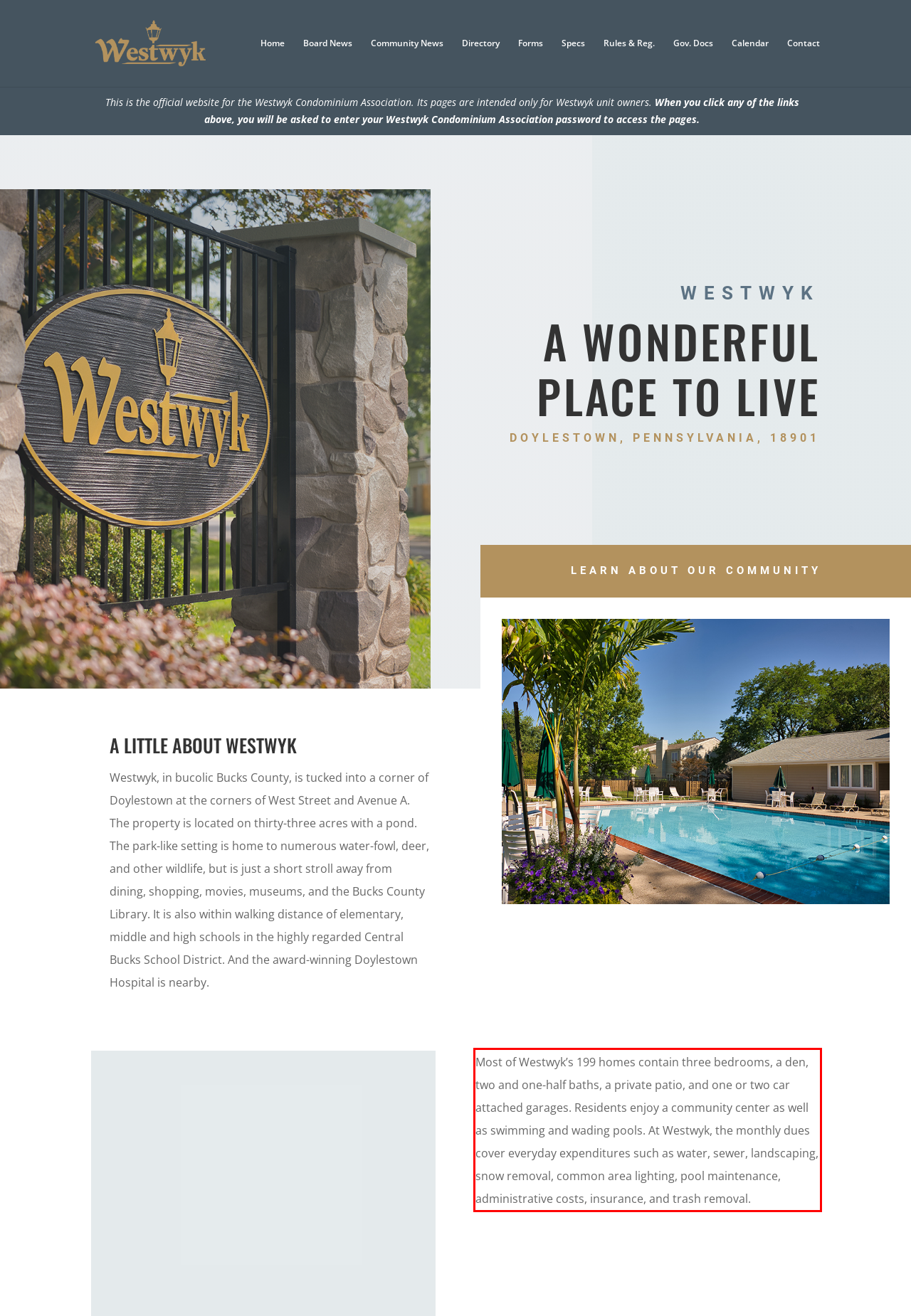You are provided with a screenshot of a webpage containing a red bounding box. Please extract the text enclosed by this red bounding box.

Most of Westwyk’s 199 homes contain three bedrooms, a den, two and one-half baths, a private patio, and one or two car attached garages. Residents enjoy a community center as well as swimming and wading pools. At Westwyk, the monthly dues cover everyday expenditures such as water, sewer, landscaping, snow removal, common area lighting, pool maintenance, administrative costs, insurance, and trash removal.